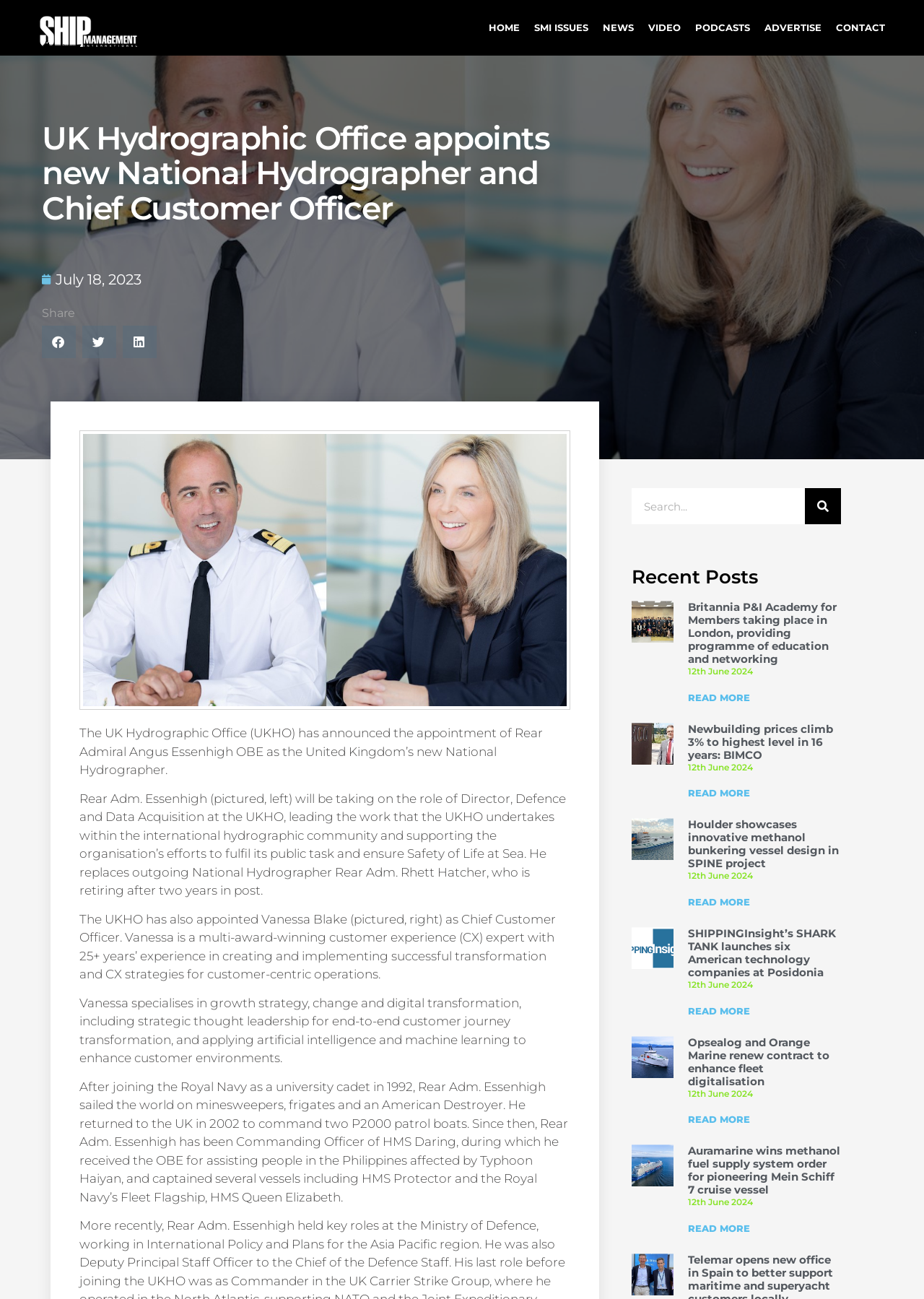Given the description of a UI element: "title="Gabriel Tesfaye"", identify the bounding box coordinates of the matching element in the webpage screenshot.

None